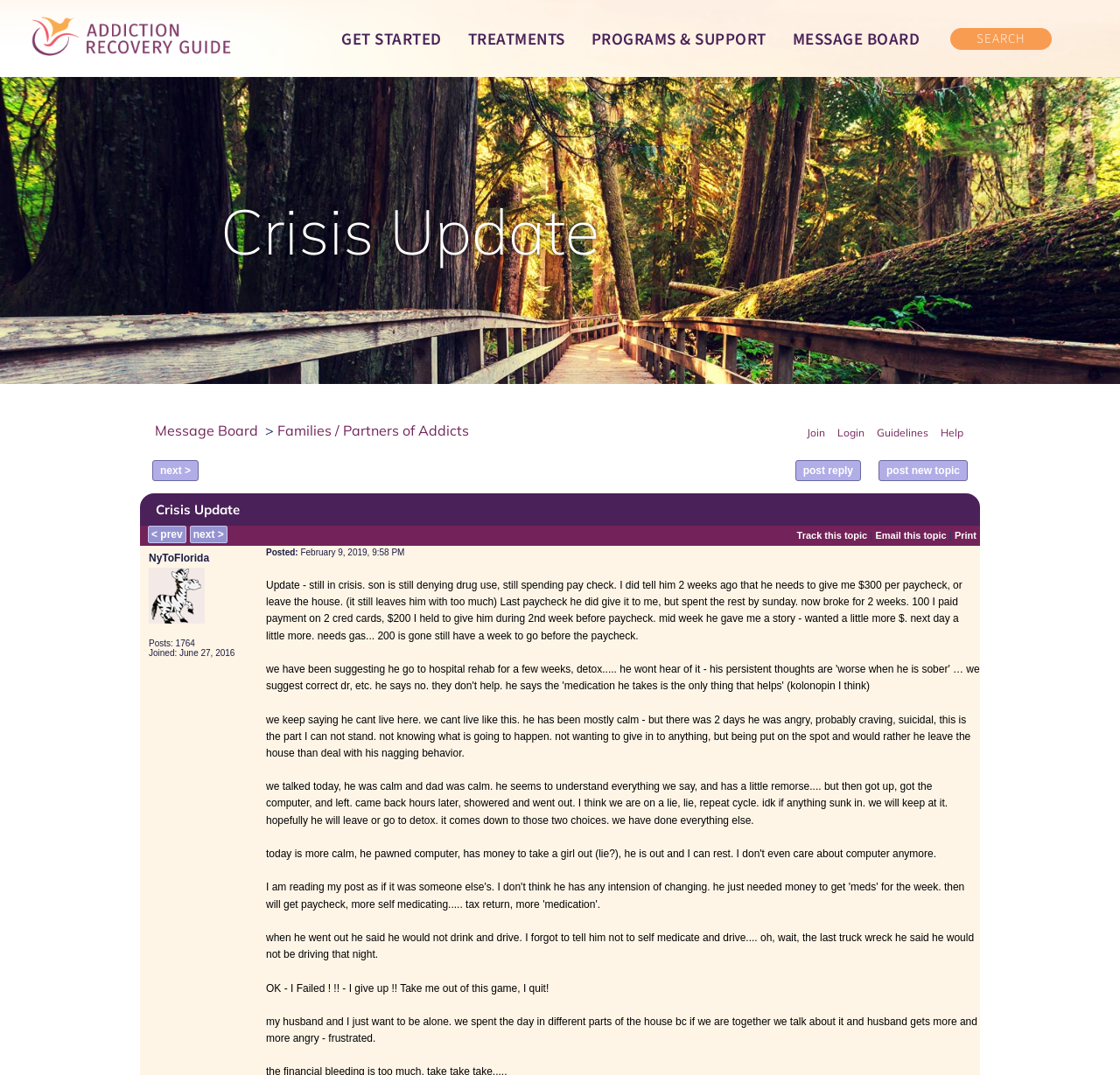Please determine the bounding box coordinates of the element to click in order to execute the following instruction: "Click the 'post reply' link". The coordinates should be four float numbers between 0 and 1, specified as [left, top, right, bottom].

[0.71, 0.428, 0.769, 0.448]